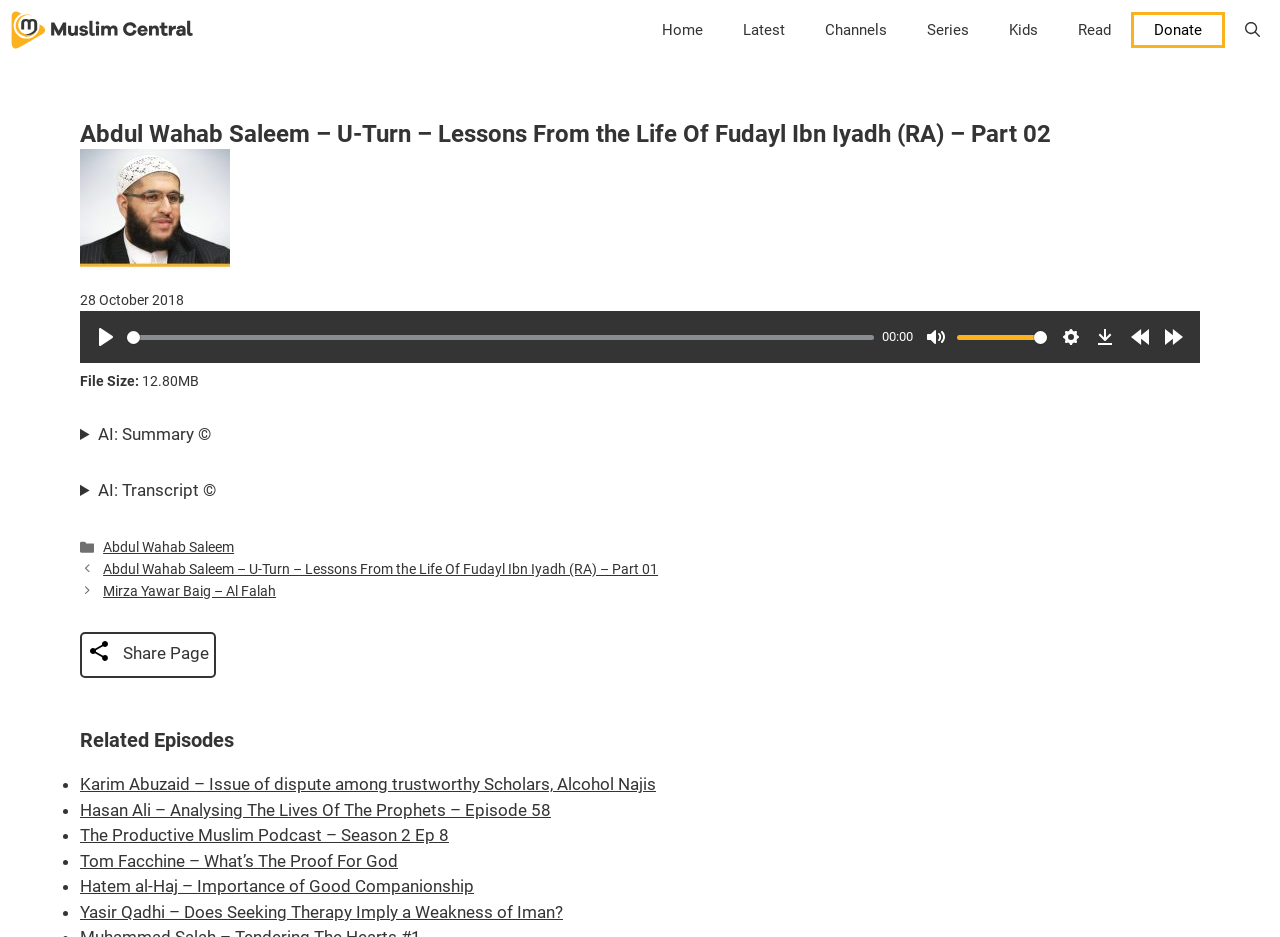What is the purpose of the button?
Kindly offer a detailed explanation using the data available in the image.

The purpose of the button is obtained from the button 'Play' which is used to play the audio.